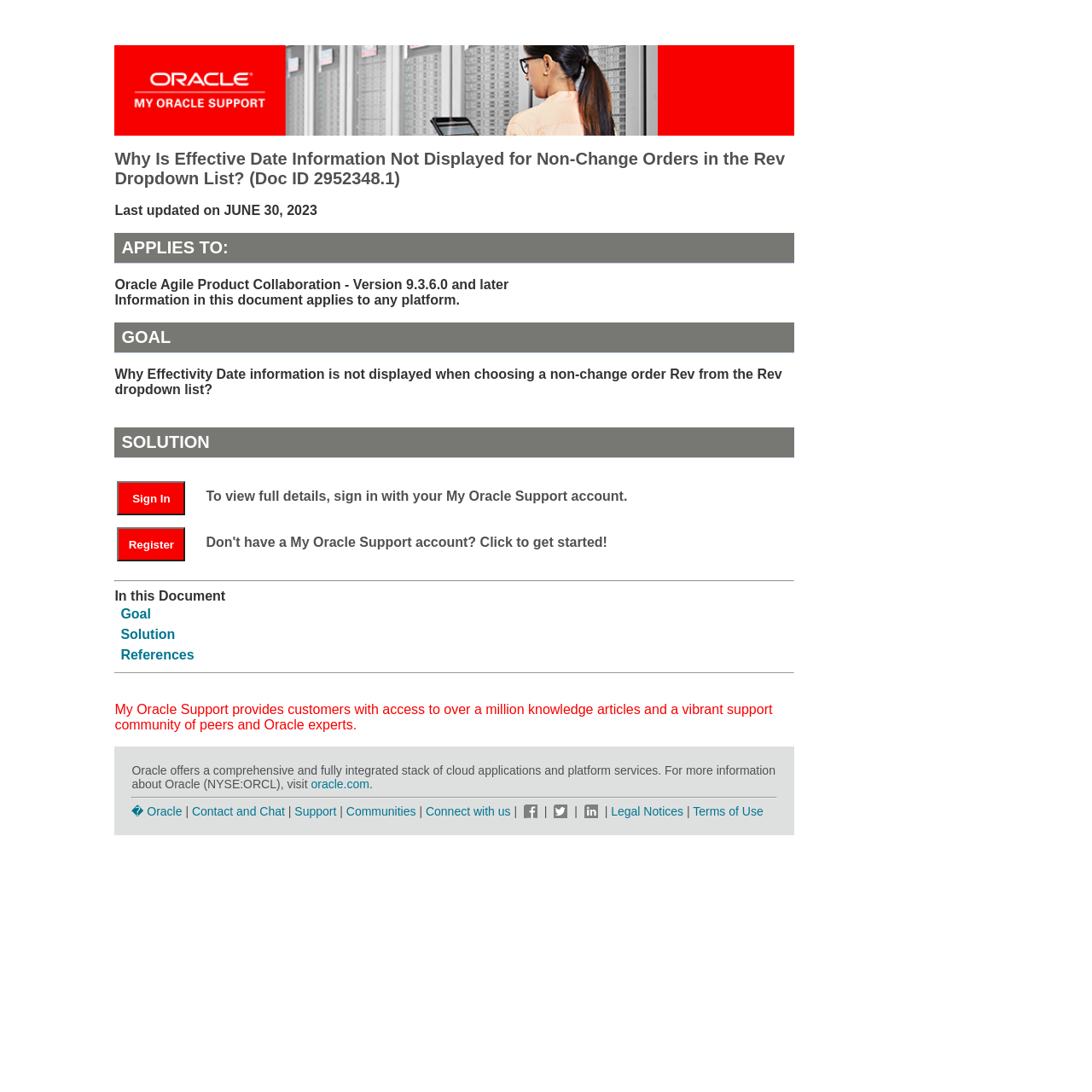What is the goal of the document?
Use the information from the screenshot to give a comprehensive response to the question.

I found the answer by looking at the heading element with the text 'GOAL' and then reading the StaticText element below it which describes the goal of the document.